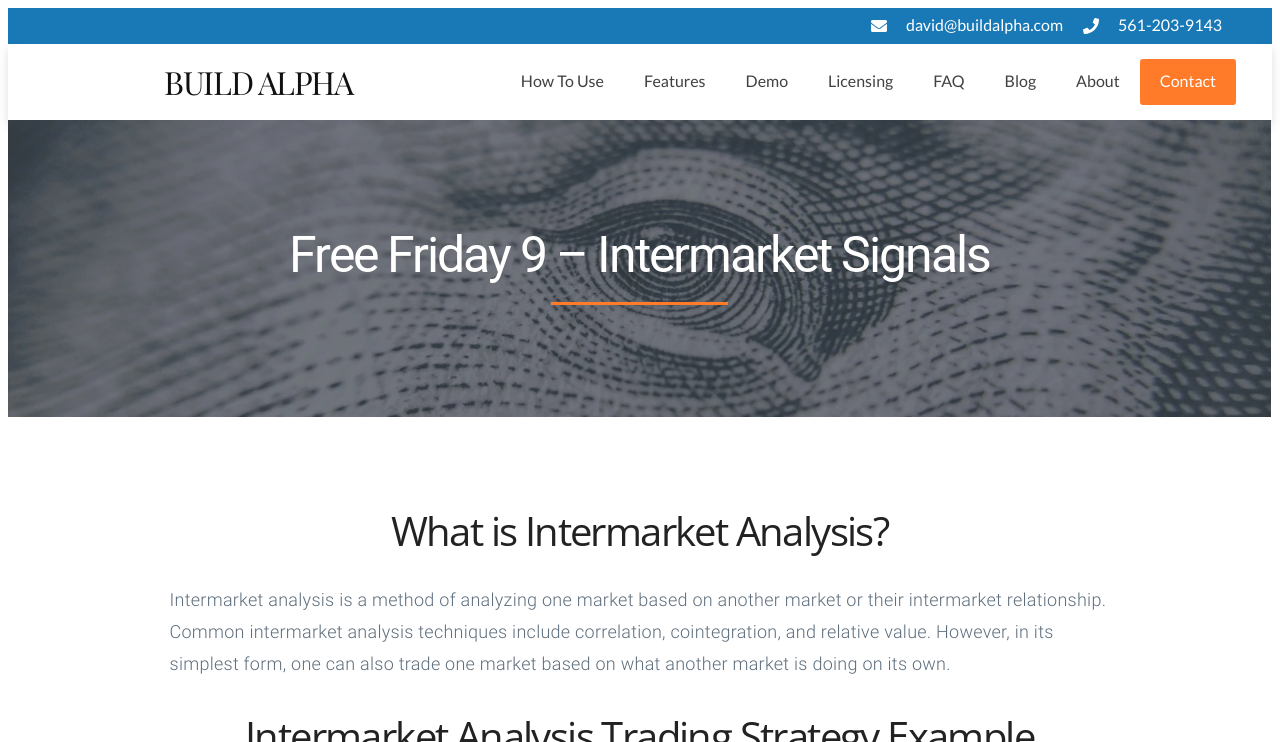Please specify the bounding box coordinates of the region to click in order to perform the following instruction: "Contact the team".

[0.89, 0.08, 0.966, 0.142]